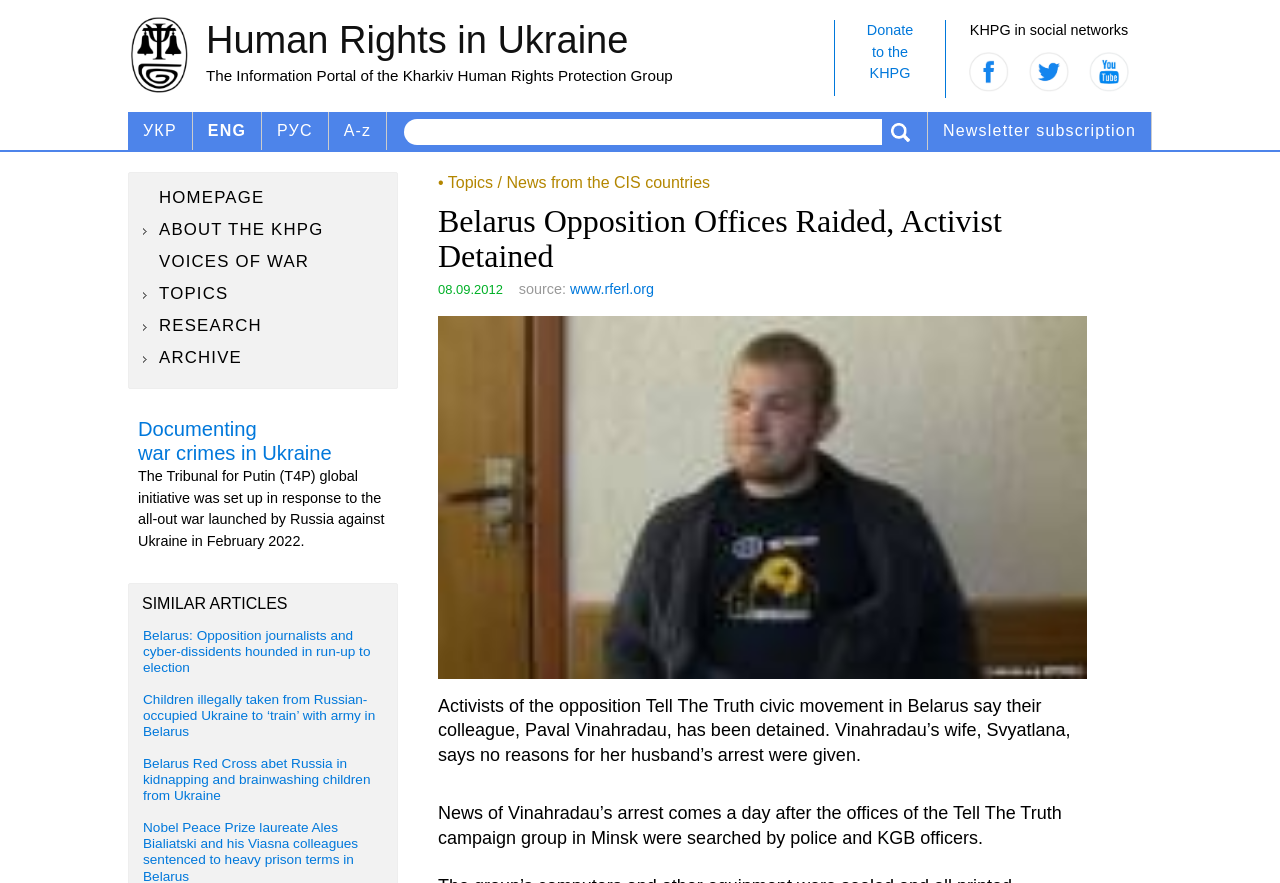Identify the bounding box coordinates for the UI element mentioned here: "РУС". Provide the coordinates as four float values between 0 and 1, i.e., [left, top, right, bottom].

[0.205, 0.127, 0.256, 0.17]